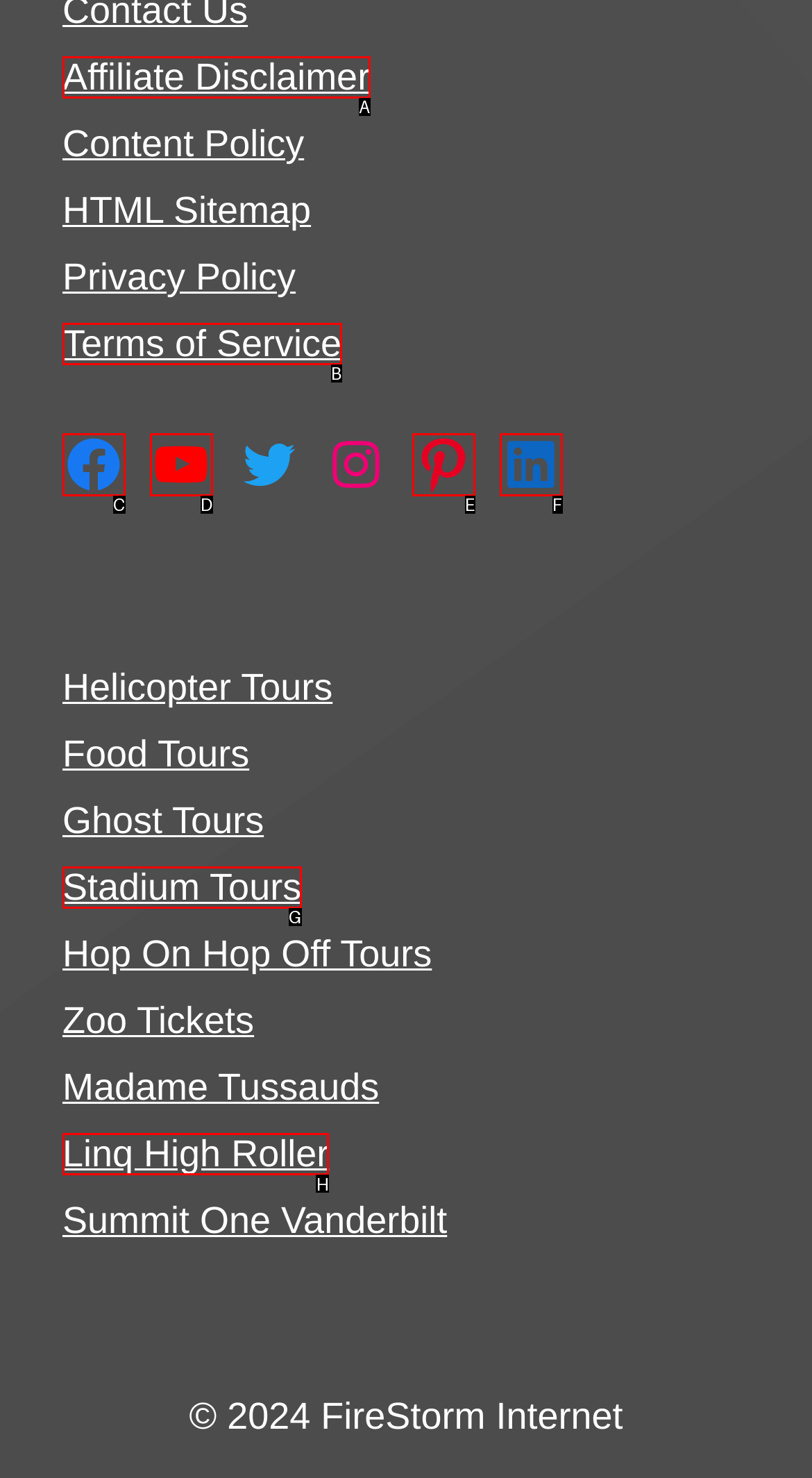Decide which HTML element to click to complete the task: Book Linq High Roller Provide the letter of the appropriate option.

H